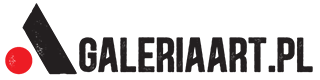Describe all the important aspects and details of the image.

The image displays the logo of **galeriaart.pl**, a platform dedicated to showcasing artists and their works. The logo features a distinctive design with a stylized triangular shape in black, accompanied by a vibrant red circle, creating a striking contrast. The text "galeriaart.pl" is presented in bold, black letters, emphasized by a slightly distressed texture that adds a contemporary, artistic feel to the branding. This logo serves as an identifier for the online gallery, which features works by various artists, information about exhibitions, and insights into the art world.